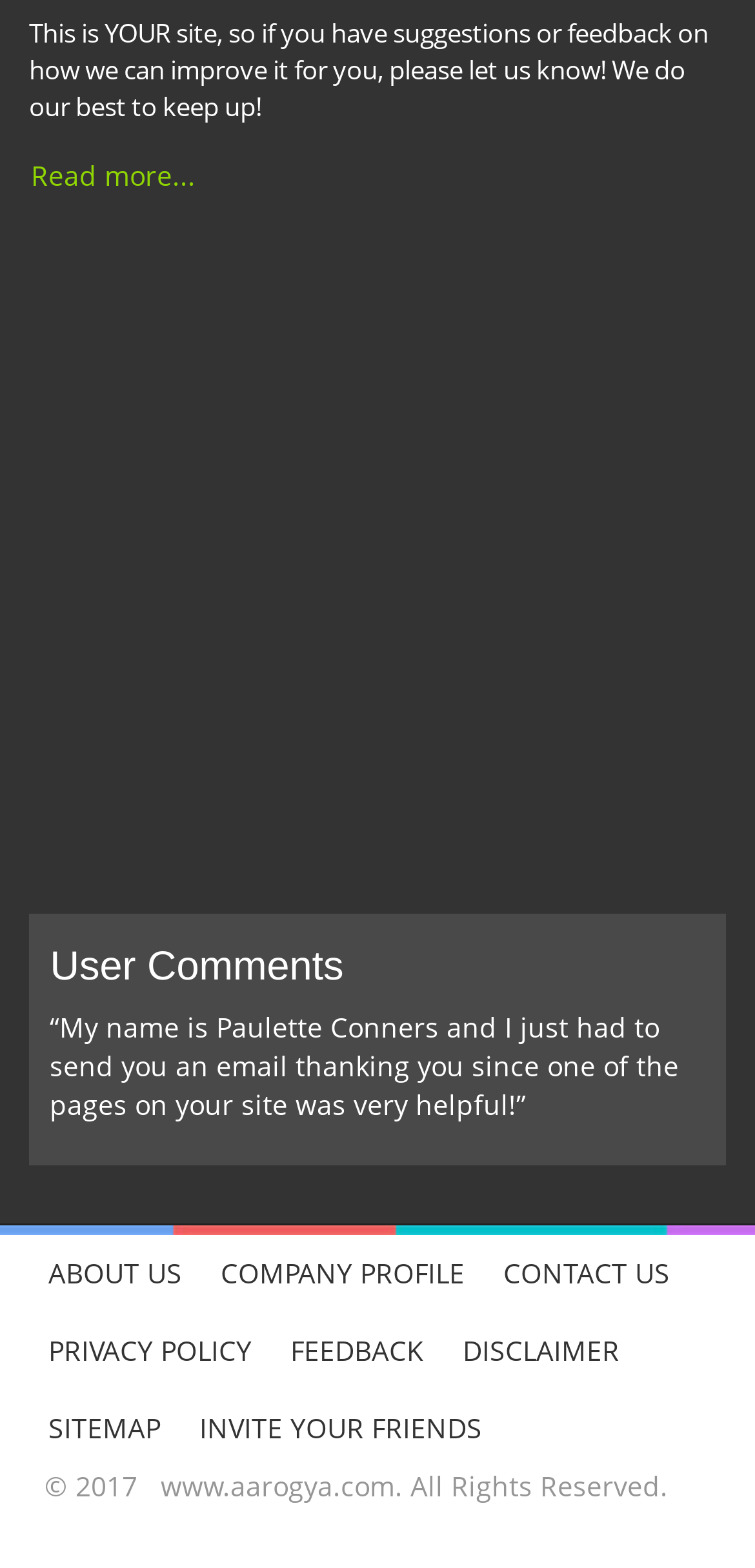What is the purpose of the website?
Please give a well-detailed answer to the question.

The website seems to be a platform that provides helpful information to its users, as indicated by the user comment 'one of the pages on your site was very helpful!' and the call to action 'if you have suggestions or feedback on how we can improve it for you, please let us know!'.